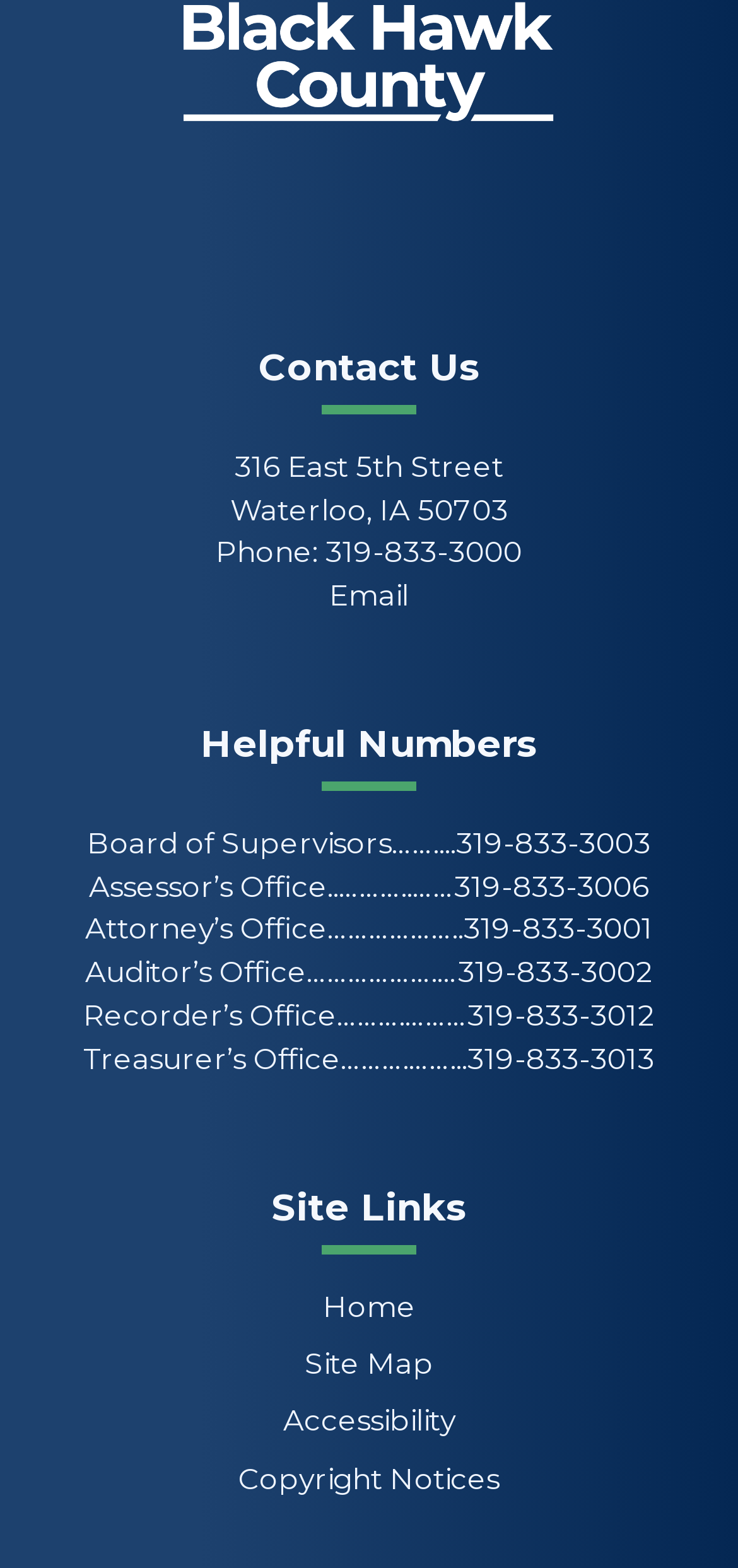Please locate the bounding box coordinates for the element that should be clicked to achieve the following instruction: "Call the Board of Supervisors". Ensure the coordinates are given as four float numbers between 0 and 1, i.e., [left, top, right, bottom].

[0.618, 0.526, 0.882, 0.549]